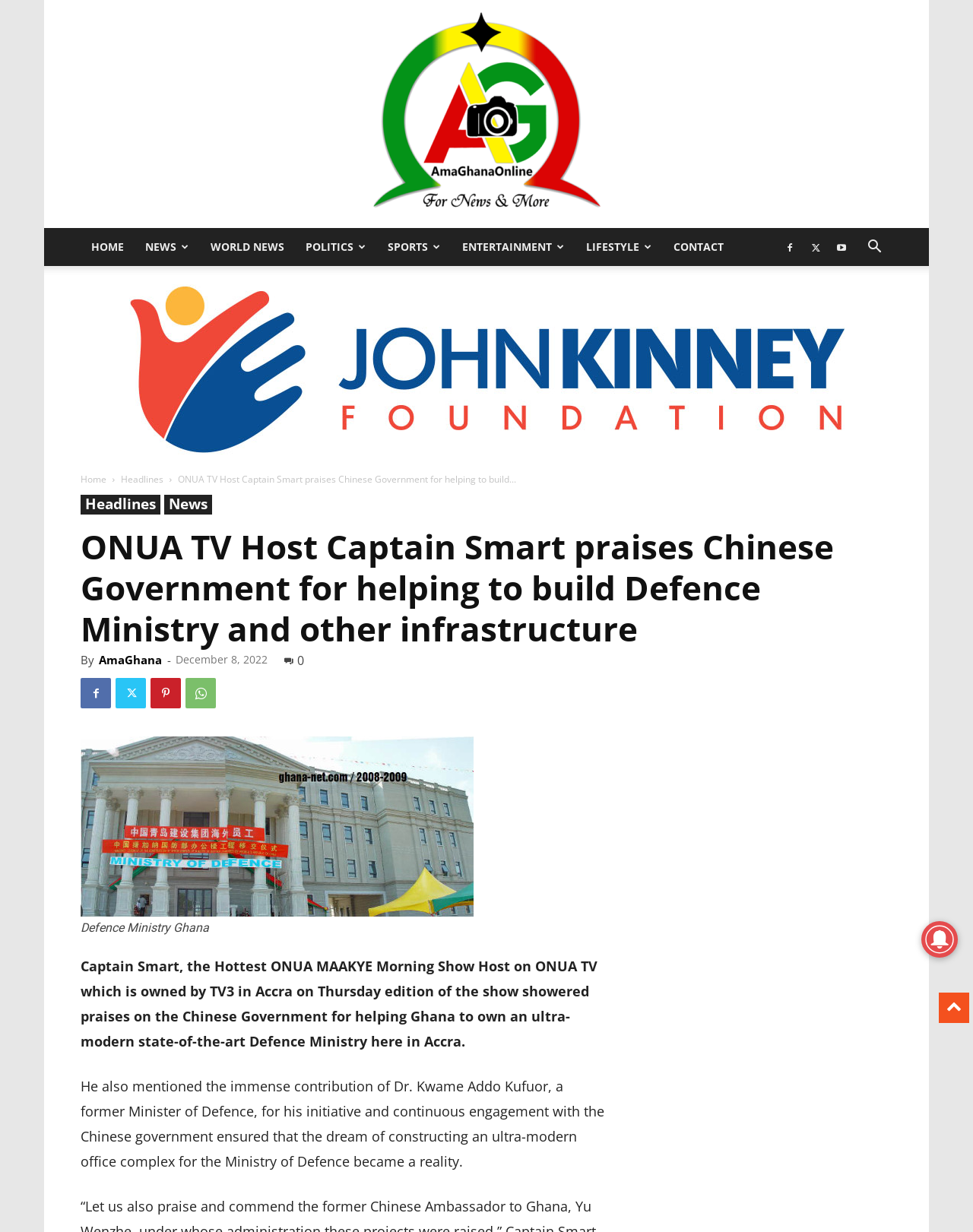Determine the bounding box coordinates of the clickable region to carry out the instruction: "Read about ONUA TV Host Captain Smart".

[0.183, 0.384, 0.53, 0.394]